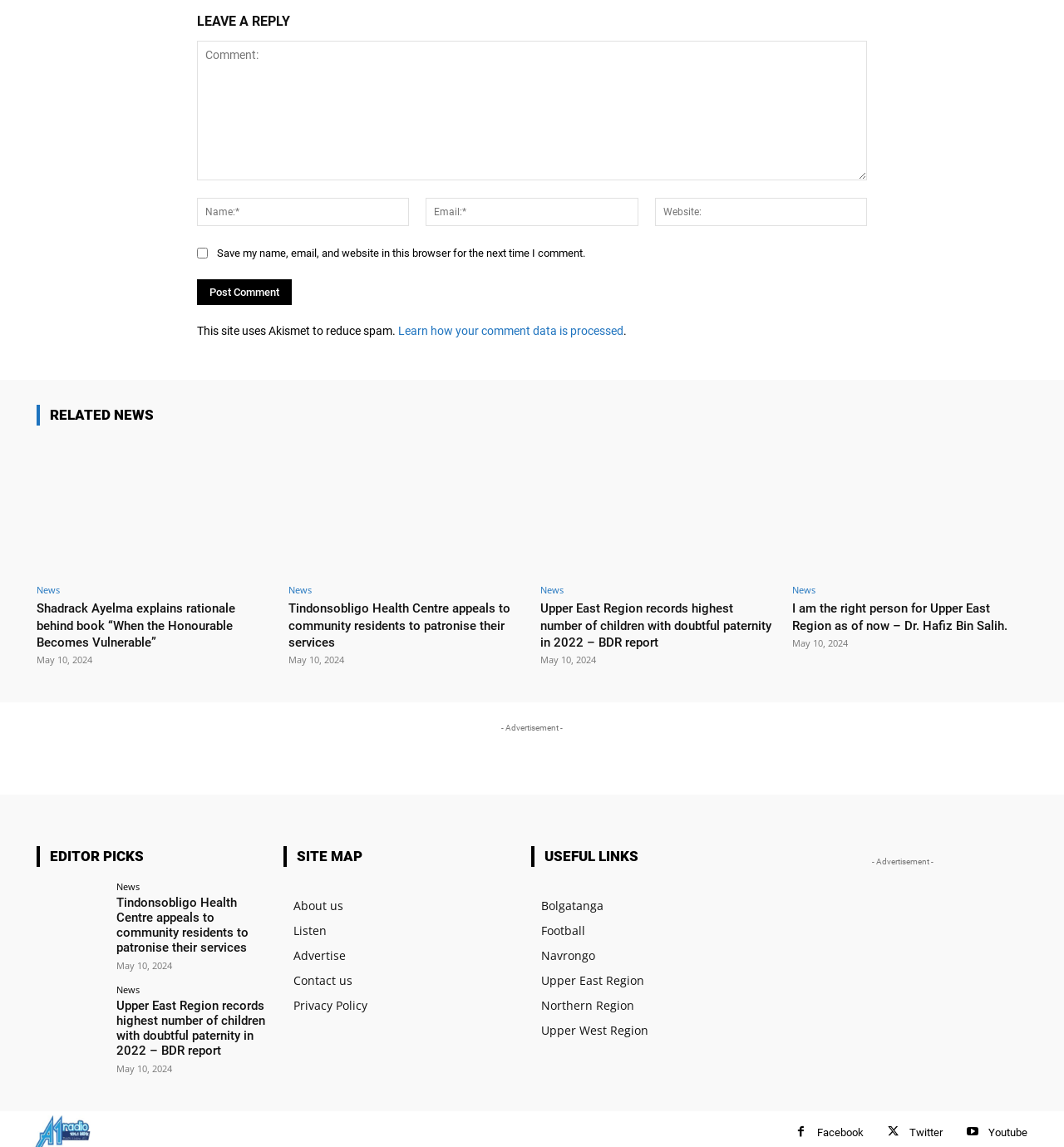Please identify the bounding box coordinates of the element's region that should be clicked to execute the following instruction: "Search for a treatment". The bounding box coordinates must be four float numbers between 0 and 1, i.e., [left, top, right, bottom].

None